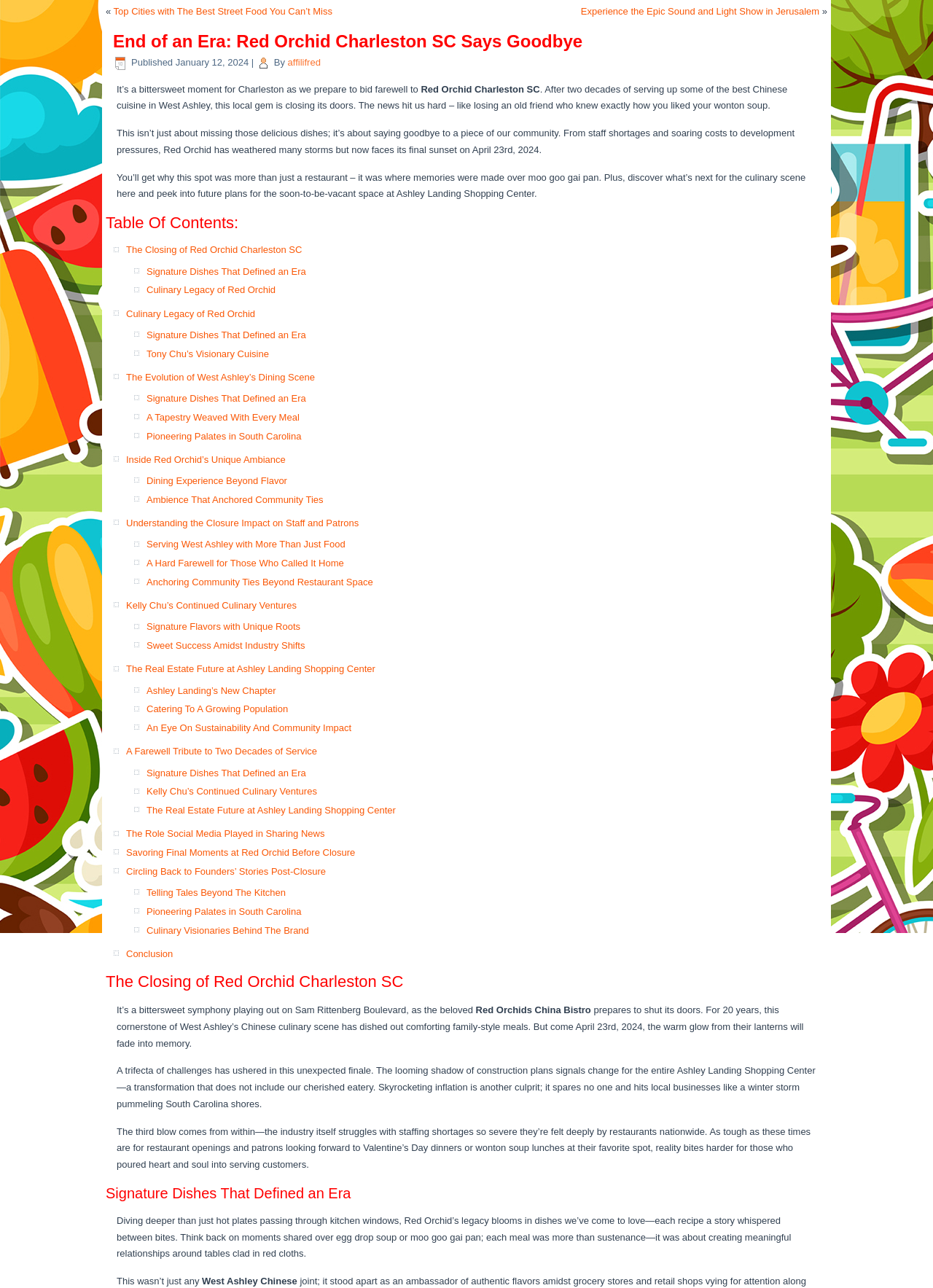Refer to the screenshot and give an in-depth answer to this question: When is the last day of operation for Red Orchid?

The article mentions that Red Orchid will close its doors on April 23rd, 2024, which is stated in the section 'The Closing of Red Orchid Charleston SC'.